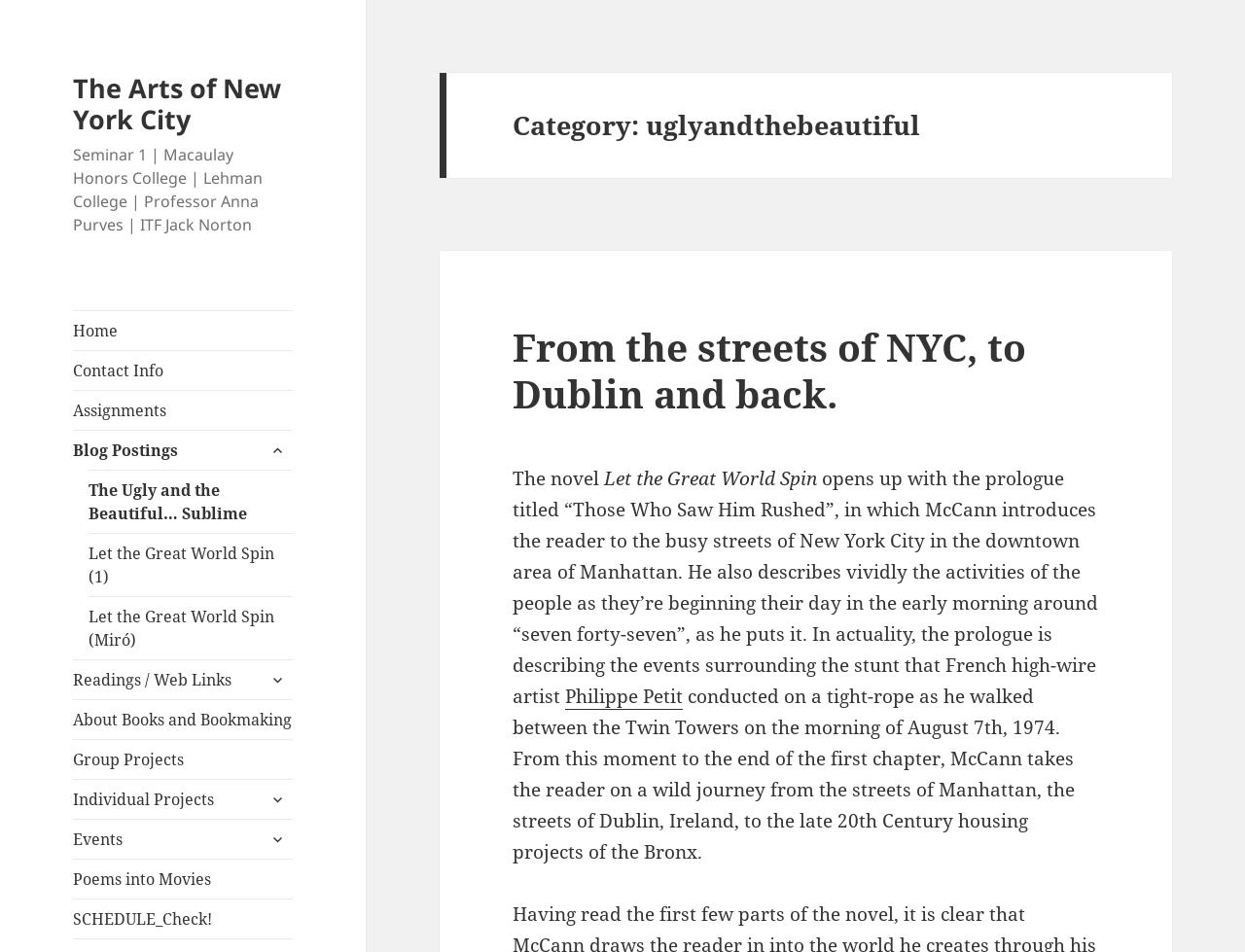What is the category of the webpage?
Please provide a comprehensive answer based on the details in the screenshot.

The category is mentioned in the heading element with the text 'Category: uglyandthebeautiful'.